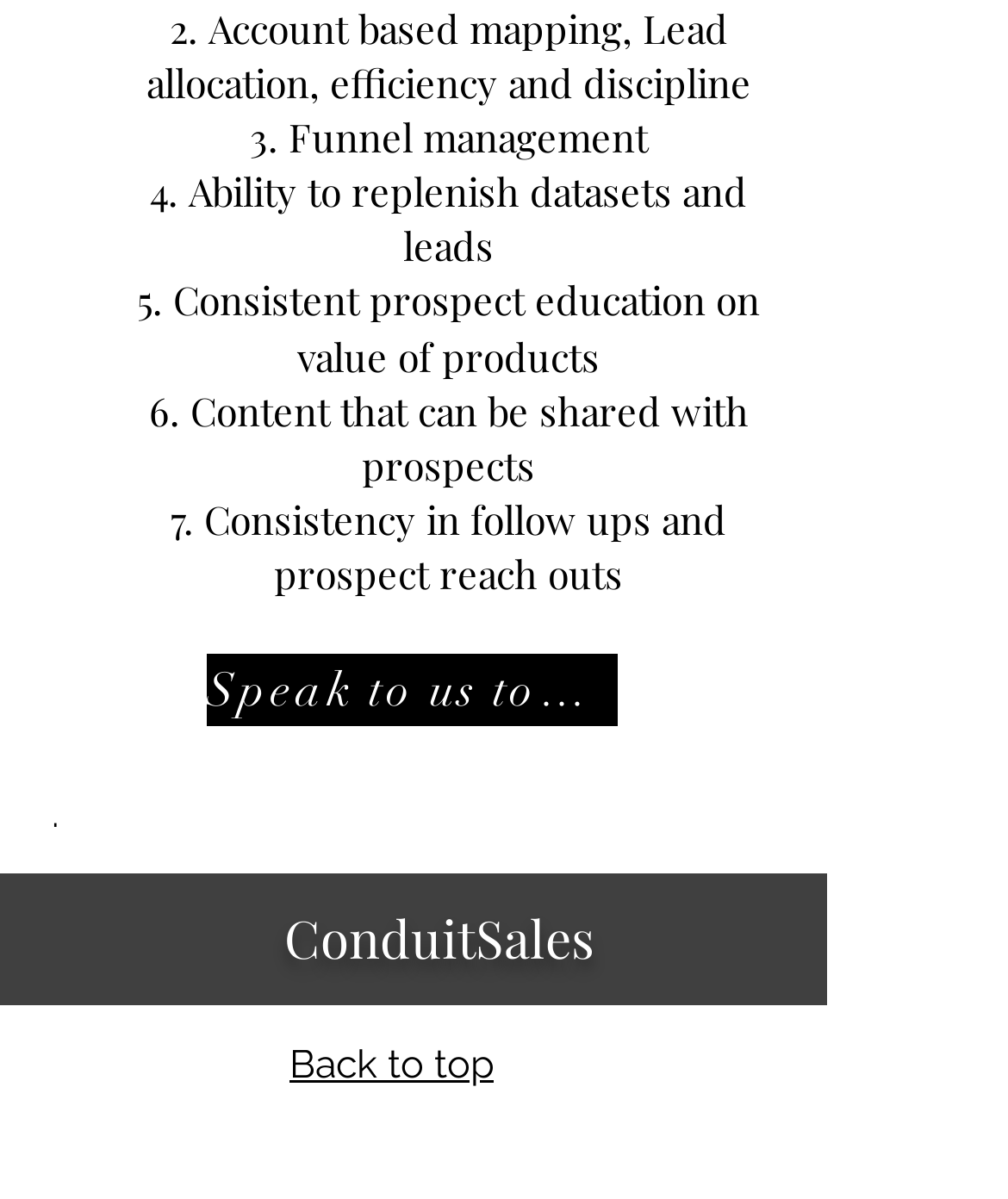Provide the bounding box coordinates, formatted as (top-left x, top-left y, bottom-right x, bottom-right y), with all values being floating point numbers between 0 and 1. Identify the bounding box of the UI element that matches the description: Back to top

[0.287, 0.868, 0.49, 0.906]